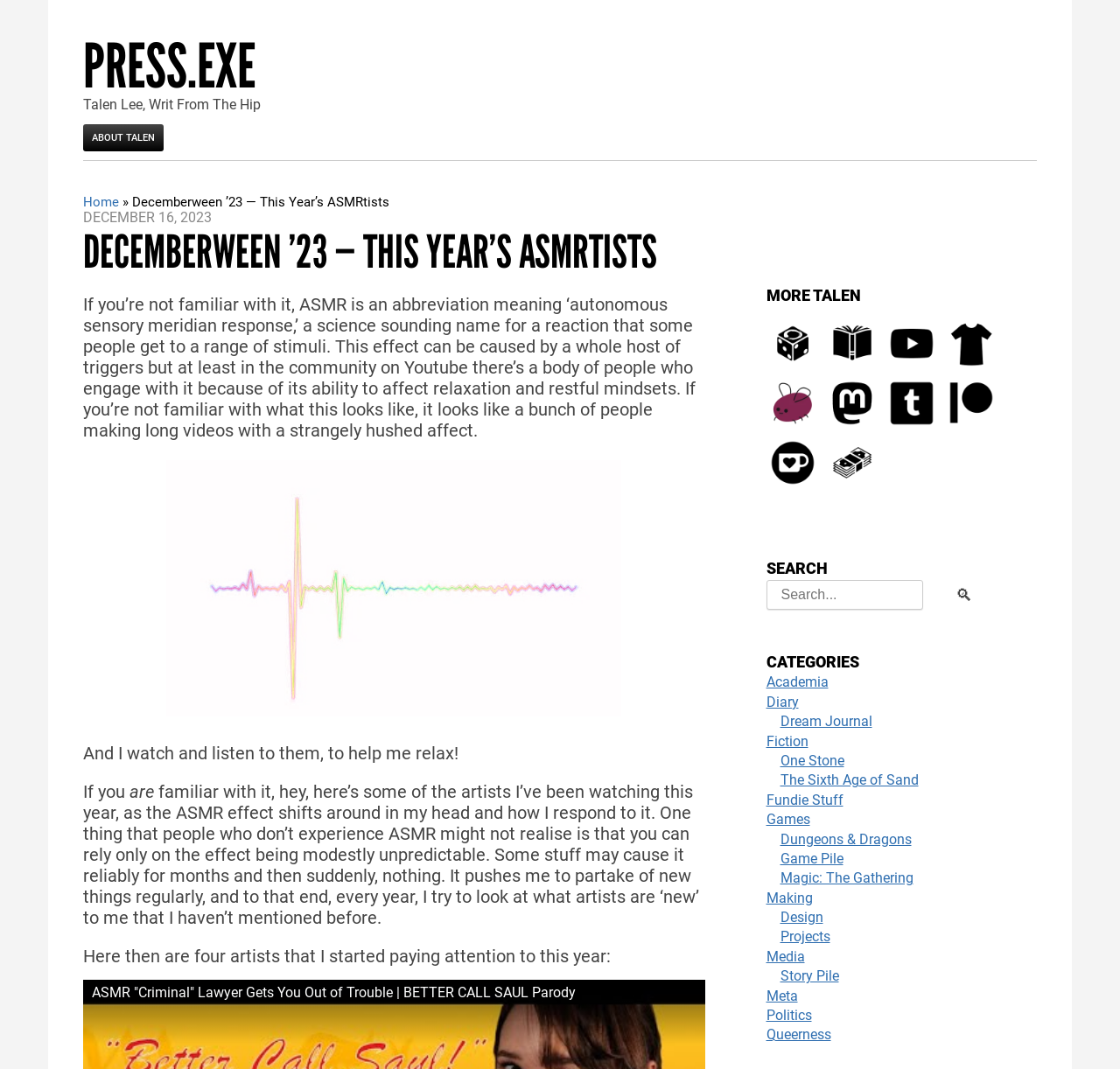Examine the image carefully and respond to the question with a detailed answer: 
How many categories are listed?

The webpage lists twelve categories, including Academia, Diary, Fiction, and others, which can be found under the 'CATEGORIES' heading.